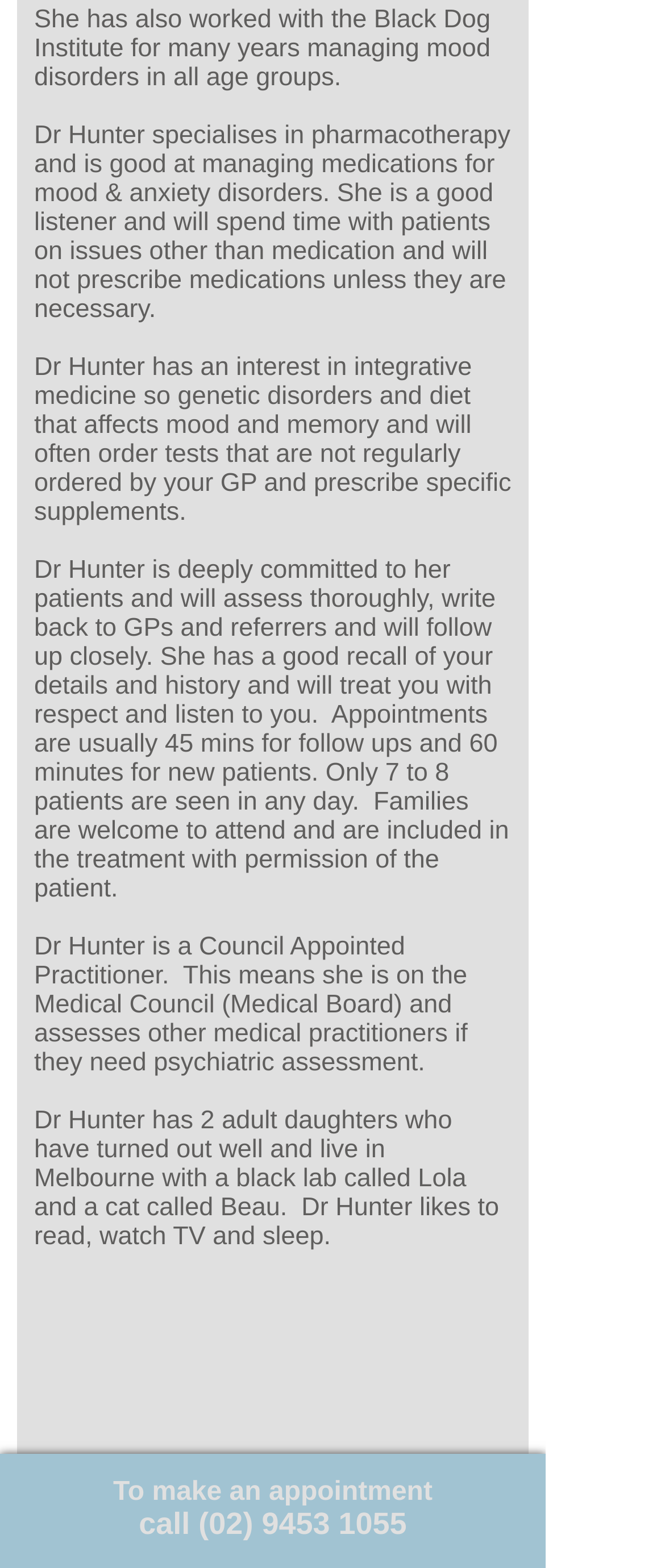How long are follow-up appointments with Dr. Hunter?
Answer the question with a single word or phrase, referring to the image.

45 minutes